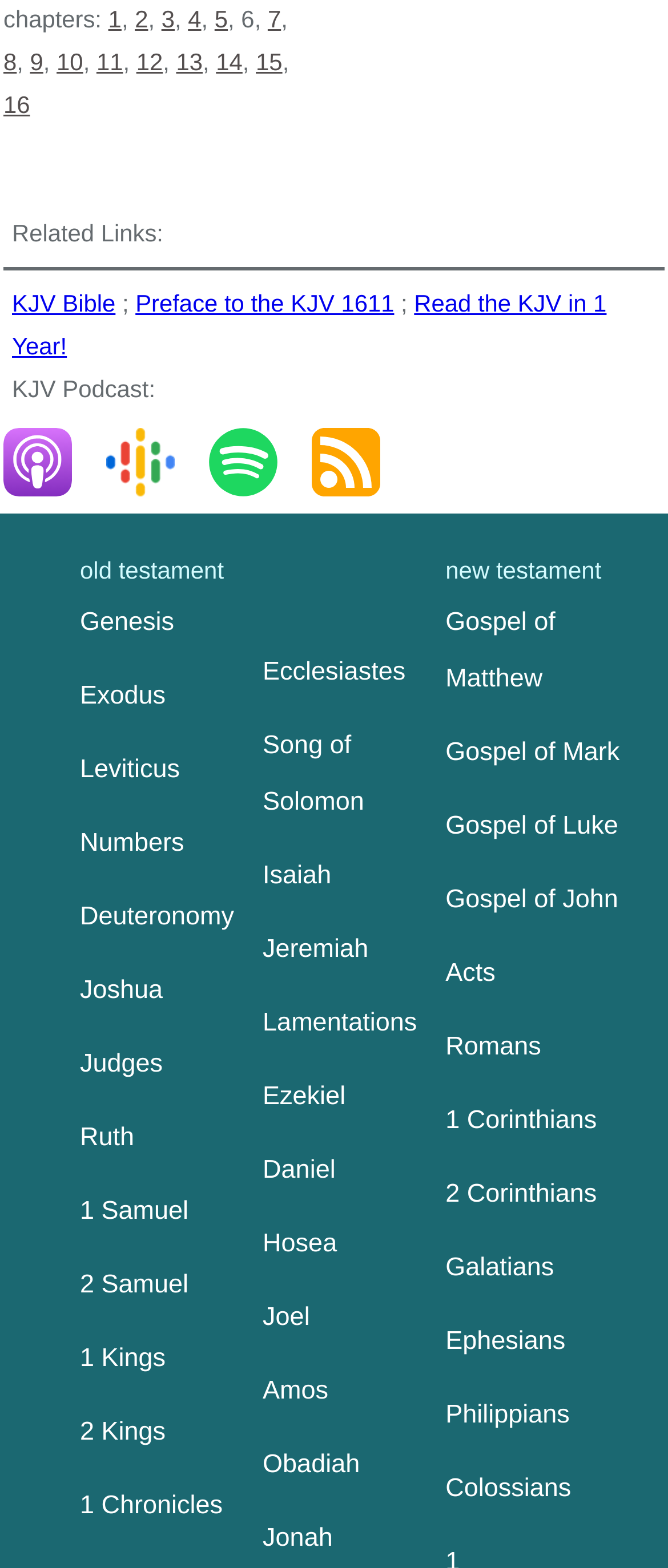Based on the image, please elaborate on the answer to the following question:
What is the first book of the Old Testament?

I looked at the links under the 'Old Testament' heading and found that the first link is 'Genesis'.